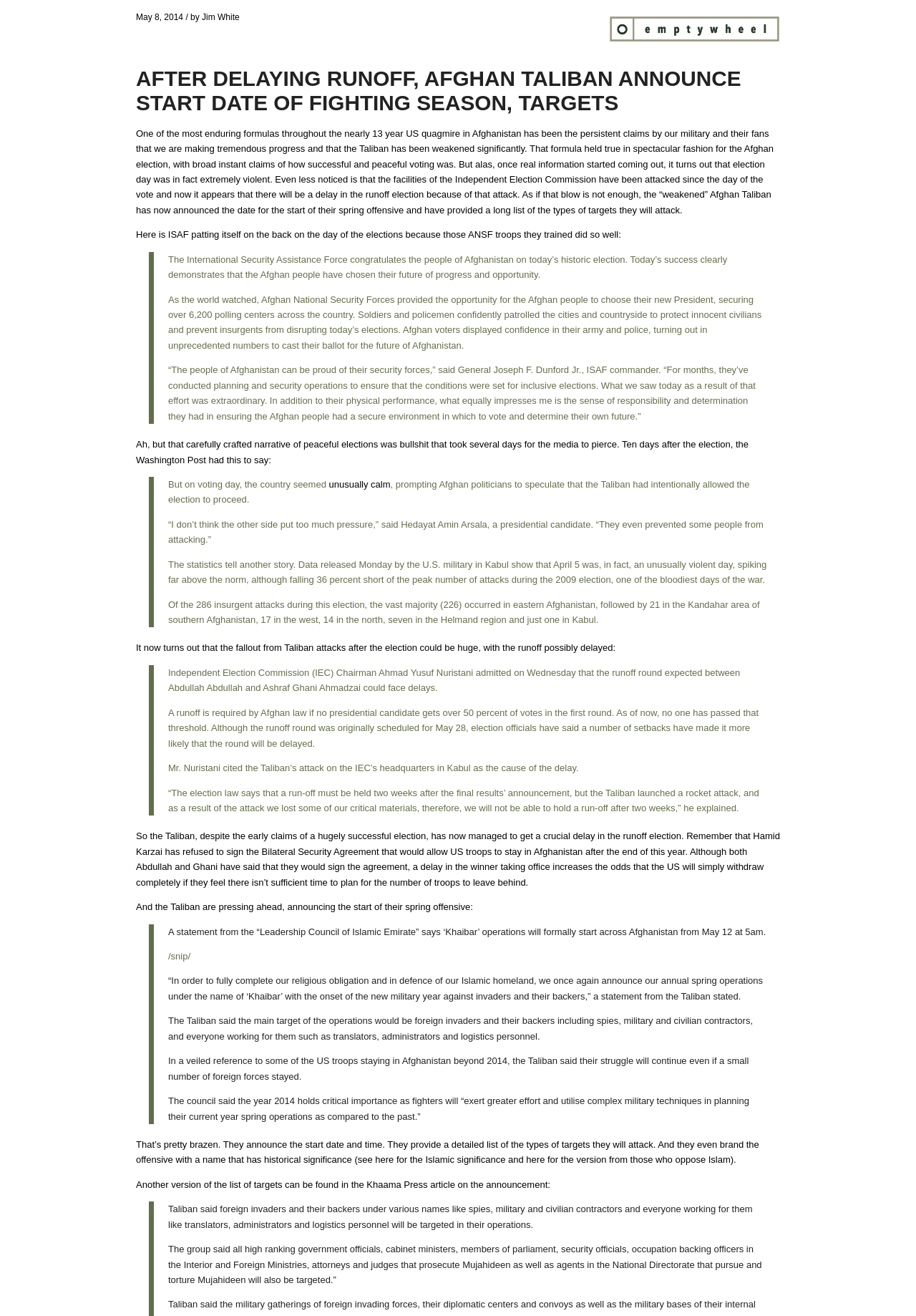Please find and report the bounding box coordinates of the element to click in order to perform the following action: "Click on the link 'announcing the start of their spring offensive'". The coordinates should be expressed as four float numbers between 0 and 1, in the format [left, top, right, bottom].

[0.314, 0.685, 0.513, 0.693]